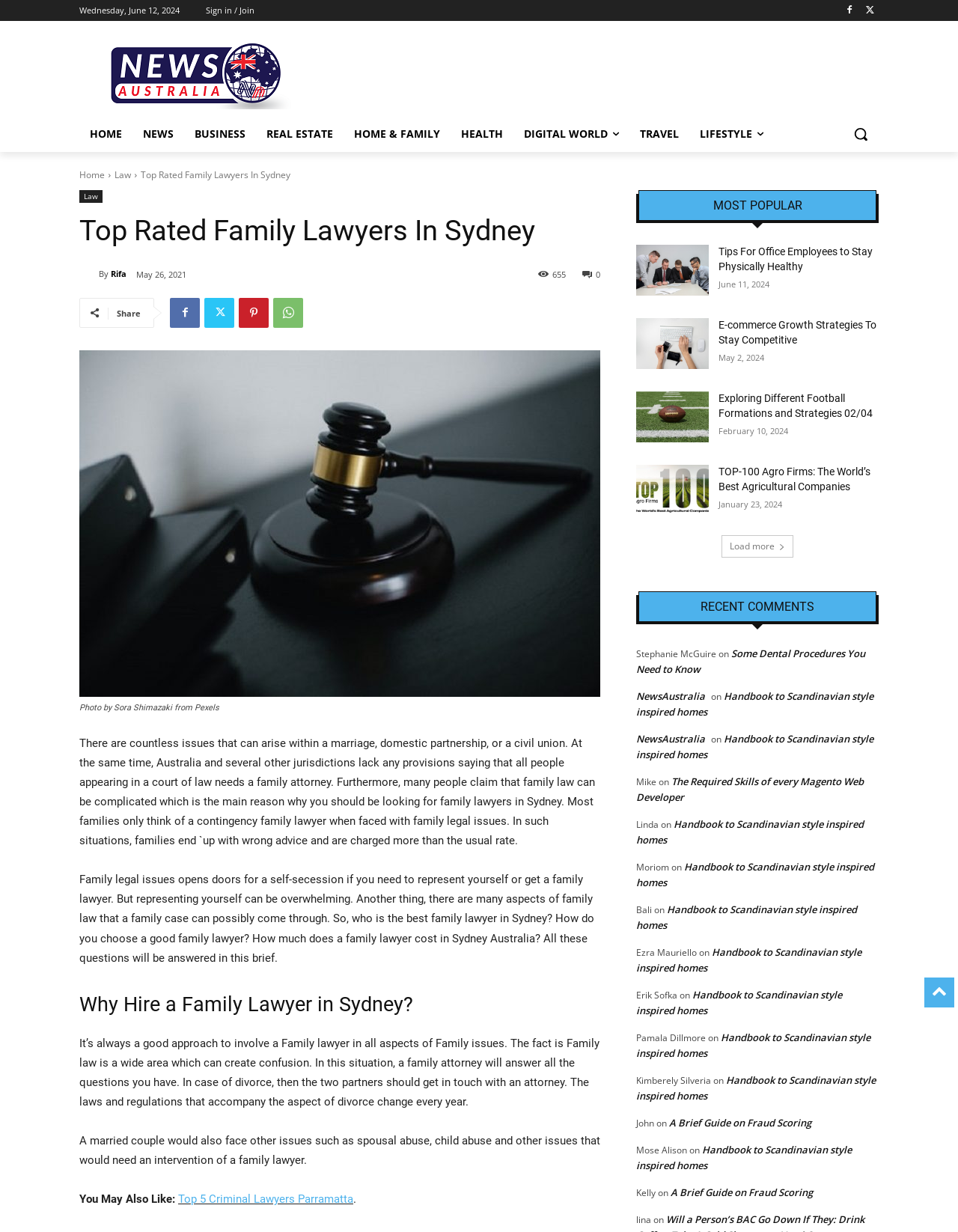Provide the bounding box coordinates in the format (top-left x, top-left y, bottom-right x, bottom-right y). All values are floating point numbers between 0 and 1. Determine the bounding box coordinate of the UI element described as: Top 5 Criminal Lawyers Parramatta

[0.186, 0.968, 0.369, 0.979]